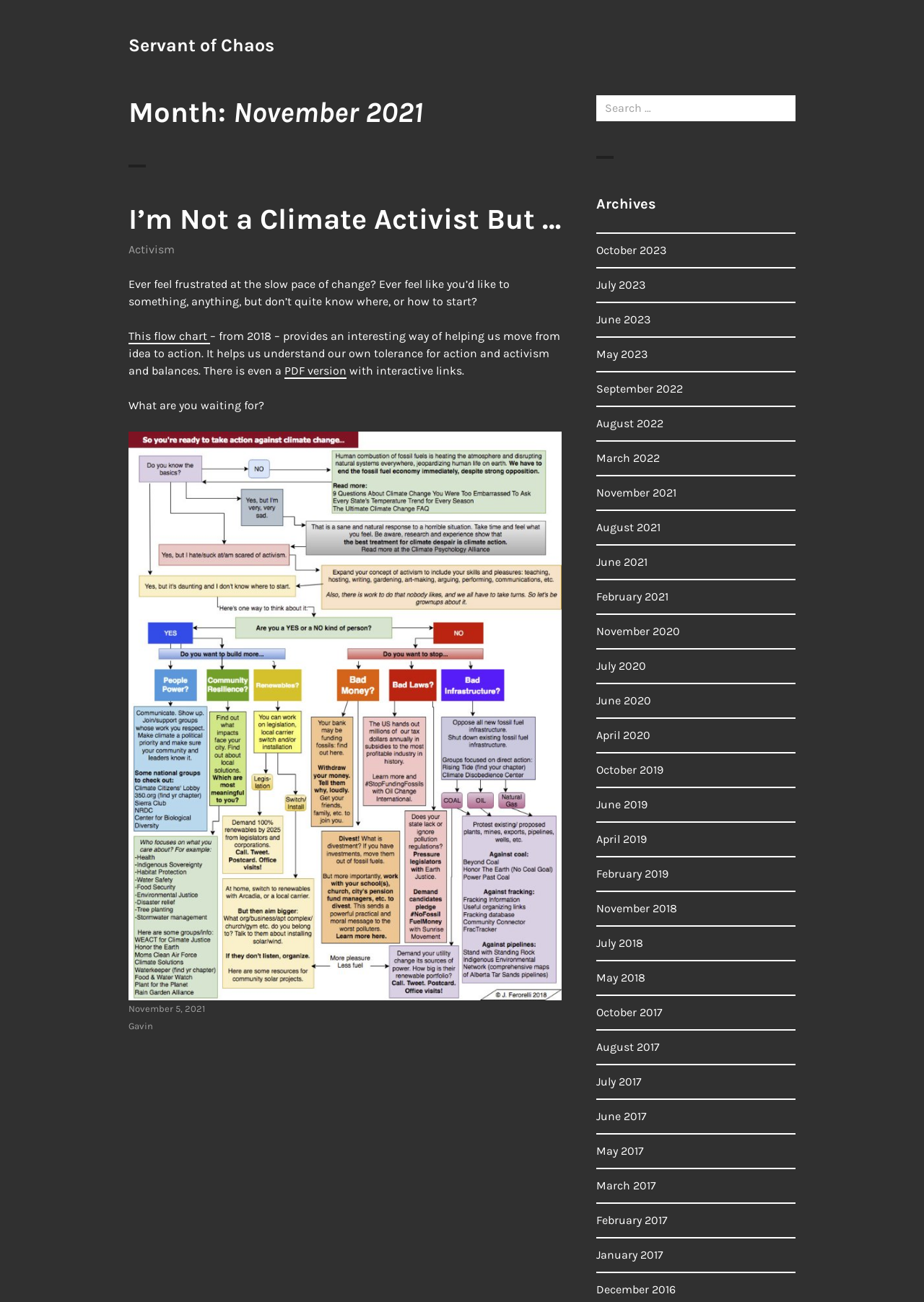Provide a one-word or brief phrase answer to the question:
How many archives are listed on the webpage?

24